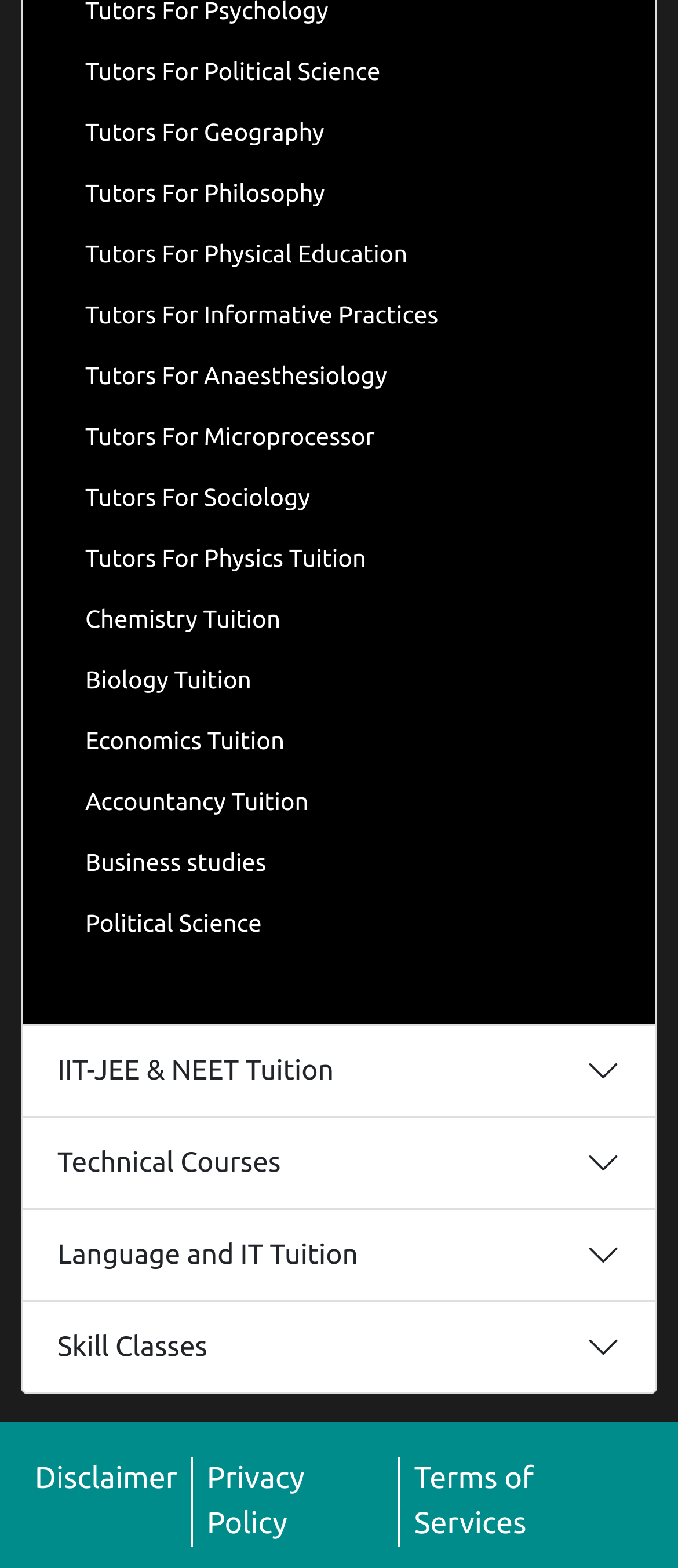What is the first subject listed for tuition?
Provide a detailed answer to the question using information from the image.

The first link on the webpage is 'Tutors For Political Science', which suggests that Political Science is the first subject listed for tuition.